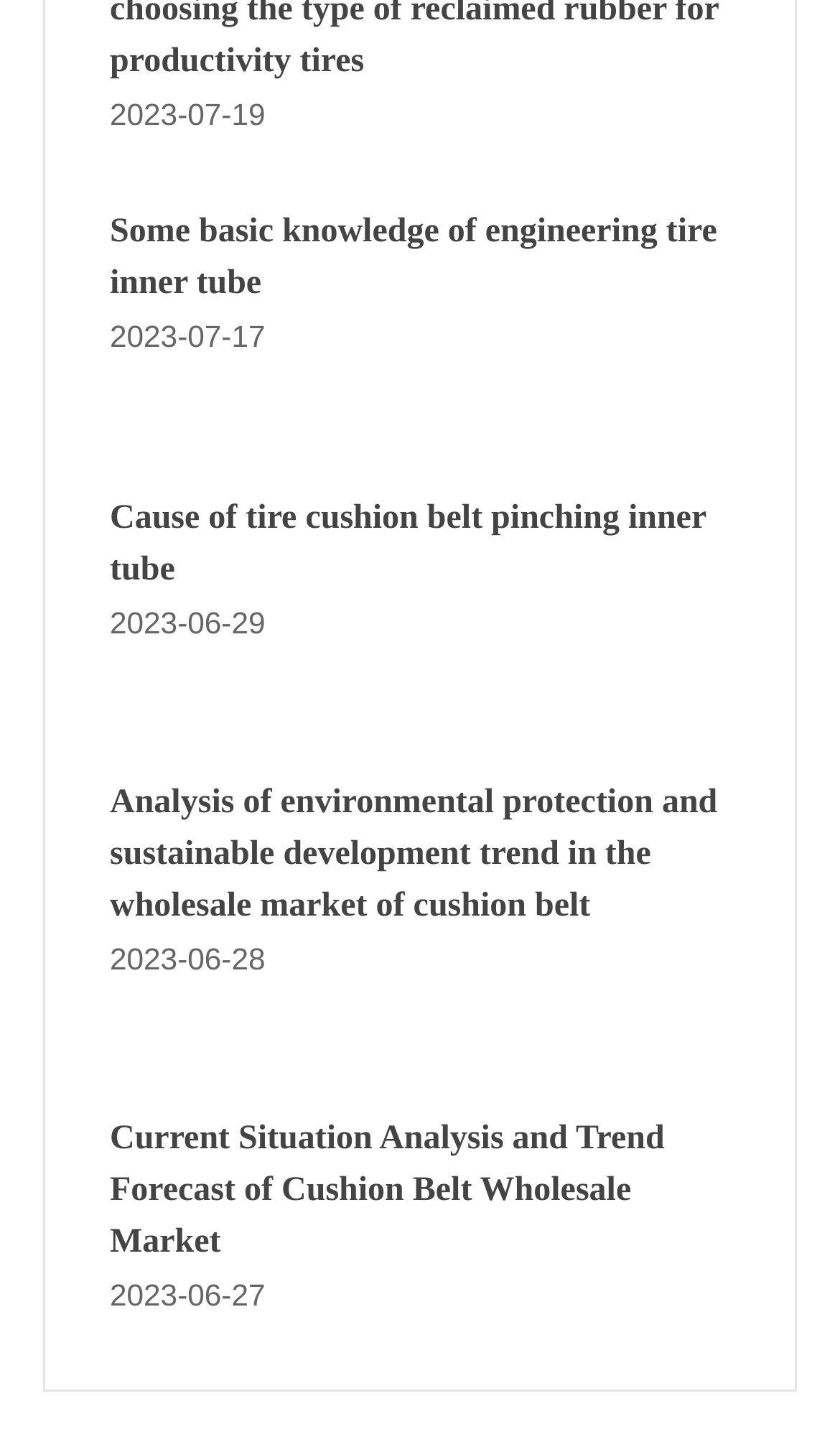What is the vertical position of the second image?
Using the image, provide a concise answer in one word or a short phrase.

above the third link